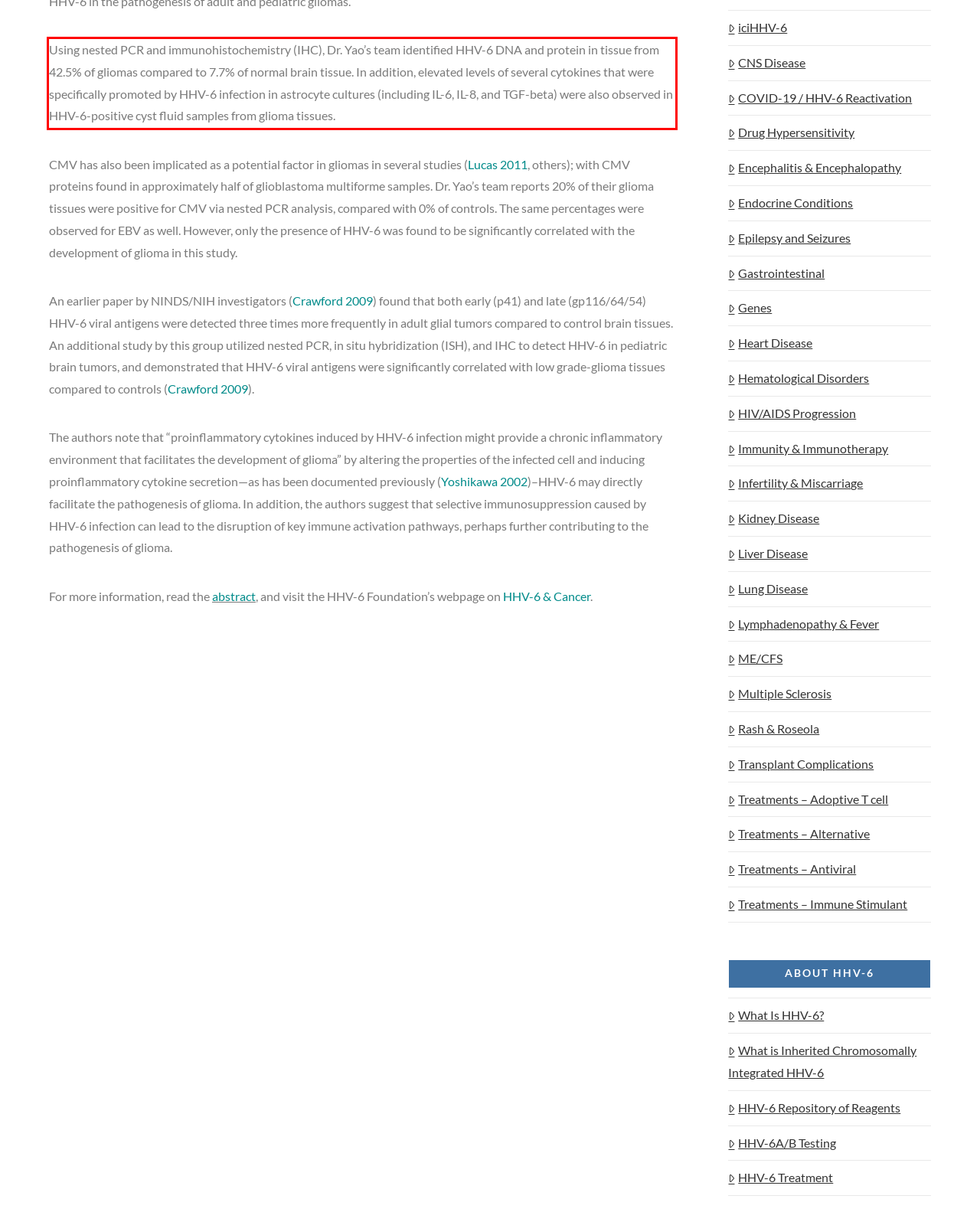You are presented with a screenshot containing a red rectangle. Extract the text found inside this red bounding box.

Using nested PCR and immunohistochemistry (IHC), Dr. Yao’s team identified HHV-6 DNA and protein in tissue from 42.5% of gliomas compared to 7.7% of normal brain tissue. In addition, elevated levels of several cytokines that were specifically promoted by HHV-6 infection in astrocyte cultures (including IL-6, IL-8, and TGF-beta) were also observed in HHV-6-positive cyst fluid samples from glioma tissues.